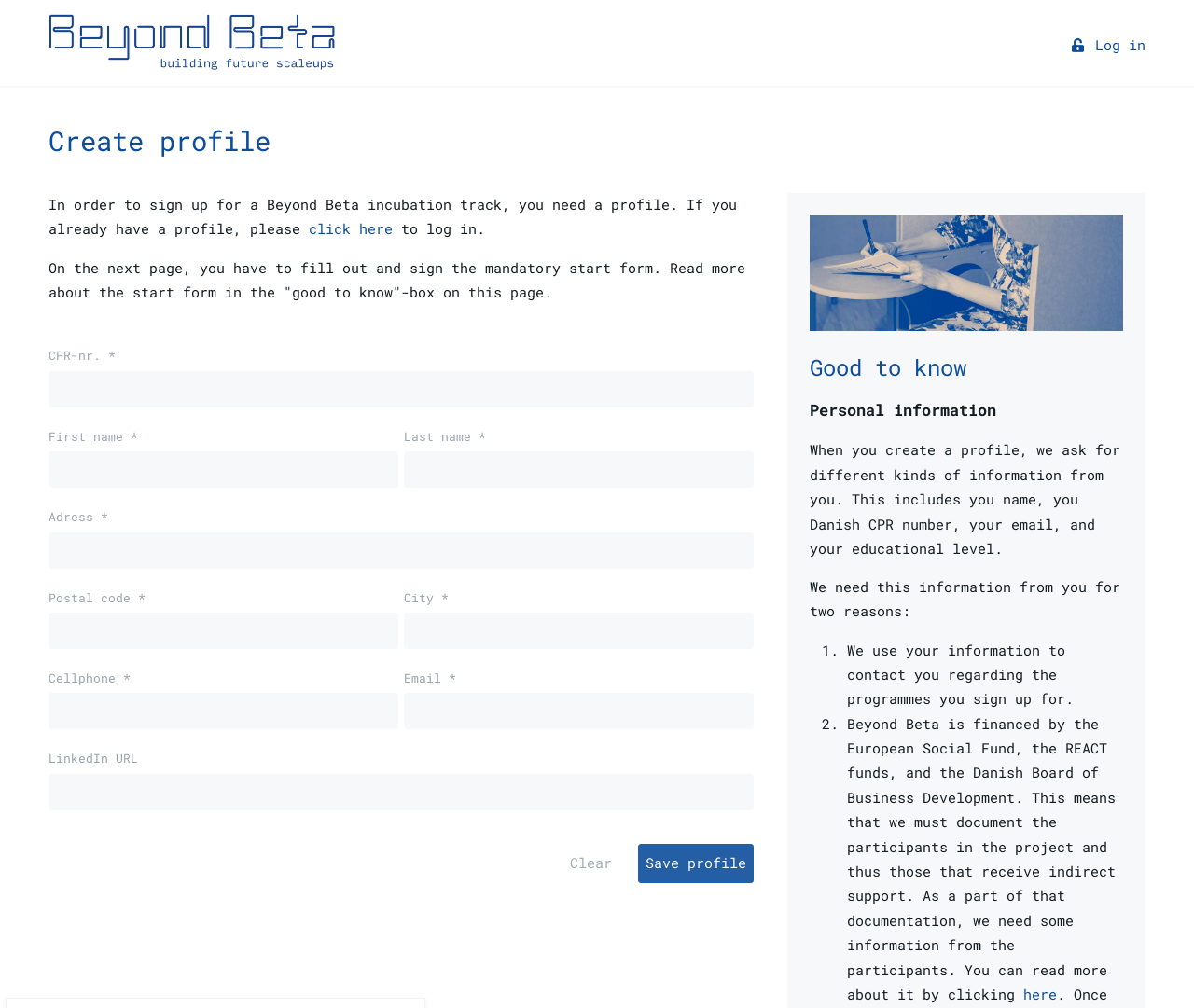Give a succinct answer to this question in a single word or phrase: 
What is the 'Good to know' section about?

Information about profile creation